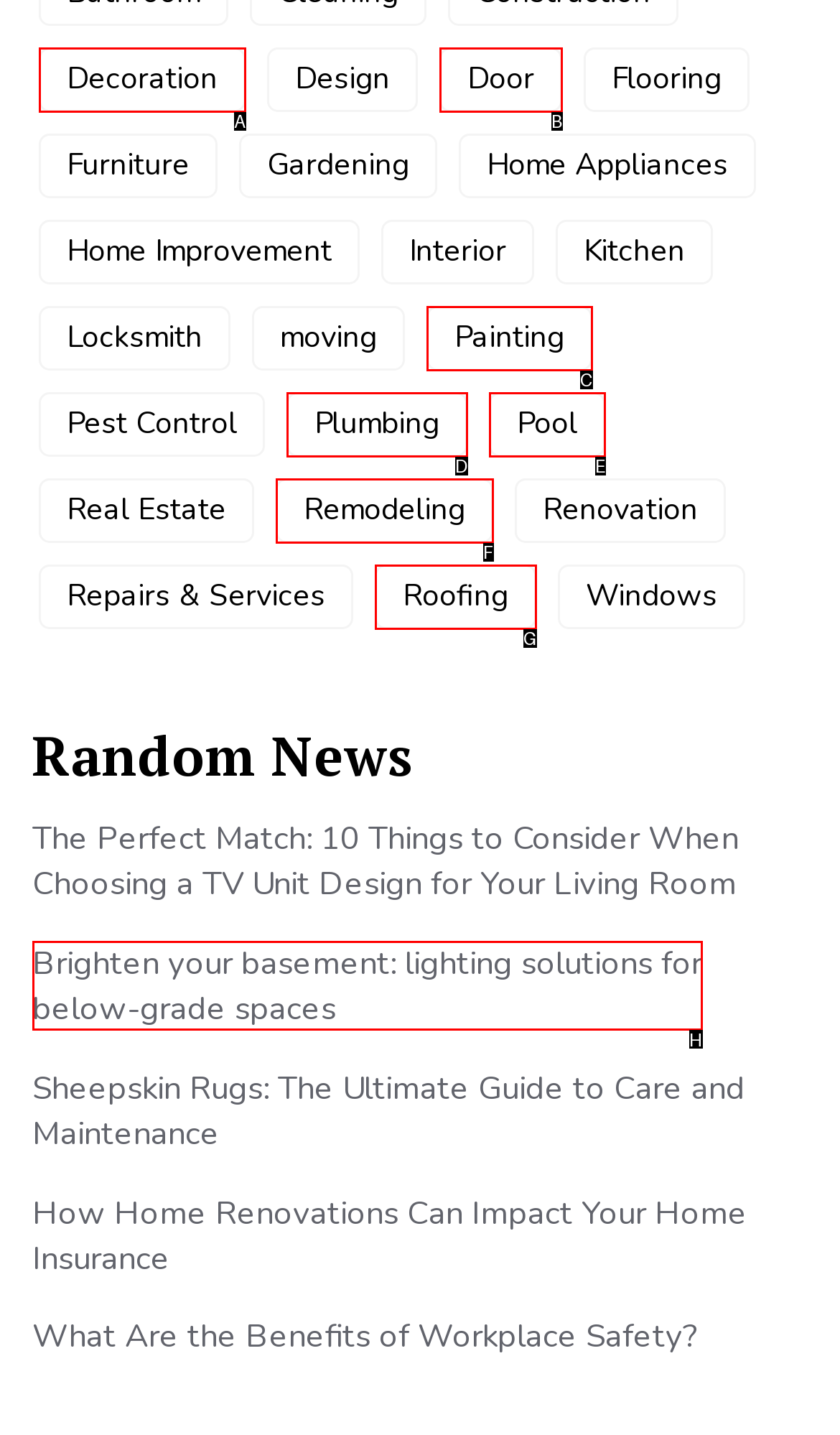Identify the UI element that best fits the description: Roofing
Respond with the letter representing the correct option.

G